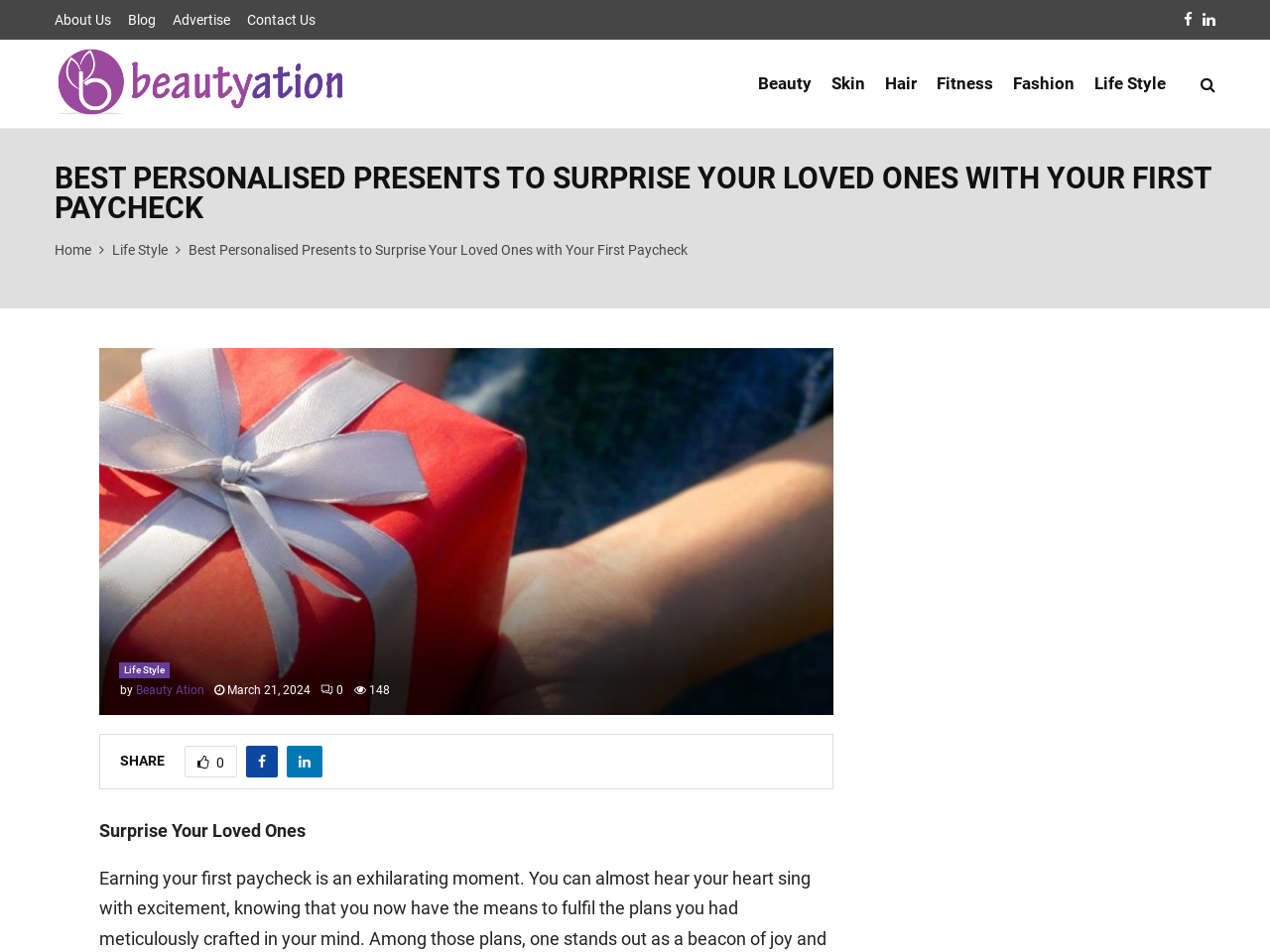Identify the bounding box for the element characterized by the following description: "Home".

[0.043, 0.254, 0.072, 0.271]